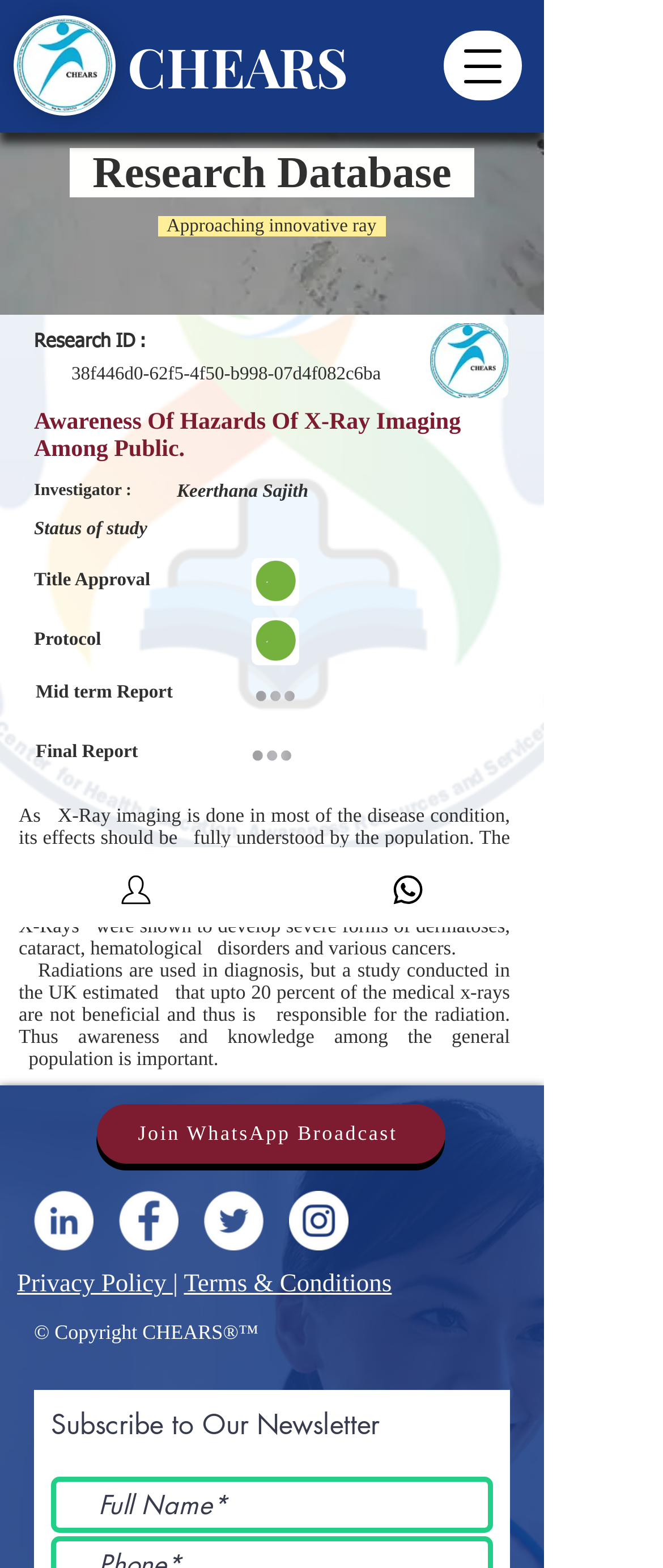Determine the bounding box coordinates of the clickable element necessary to fulfill the instruction: "Enter your full name in the text box". Provide the coordinates as four float numbers within the 0 to 1 range, i.e., [left, top, right, bottom].

[0.077, 0.942, 0.744, 0.978]